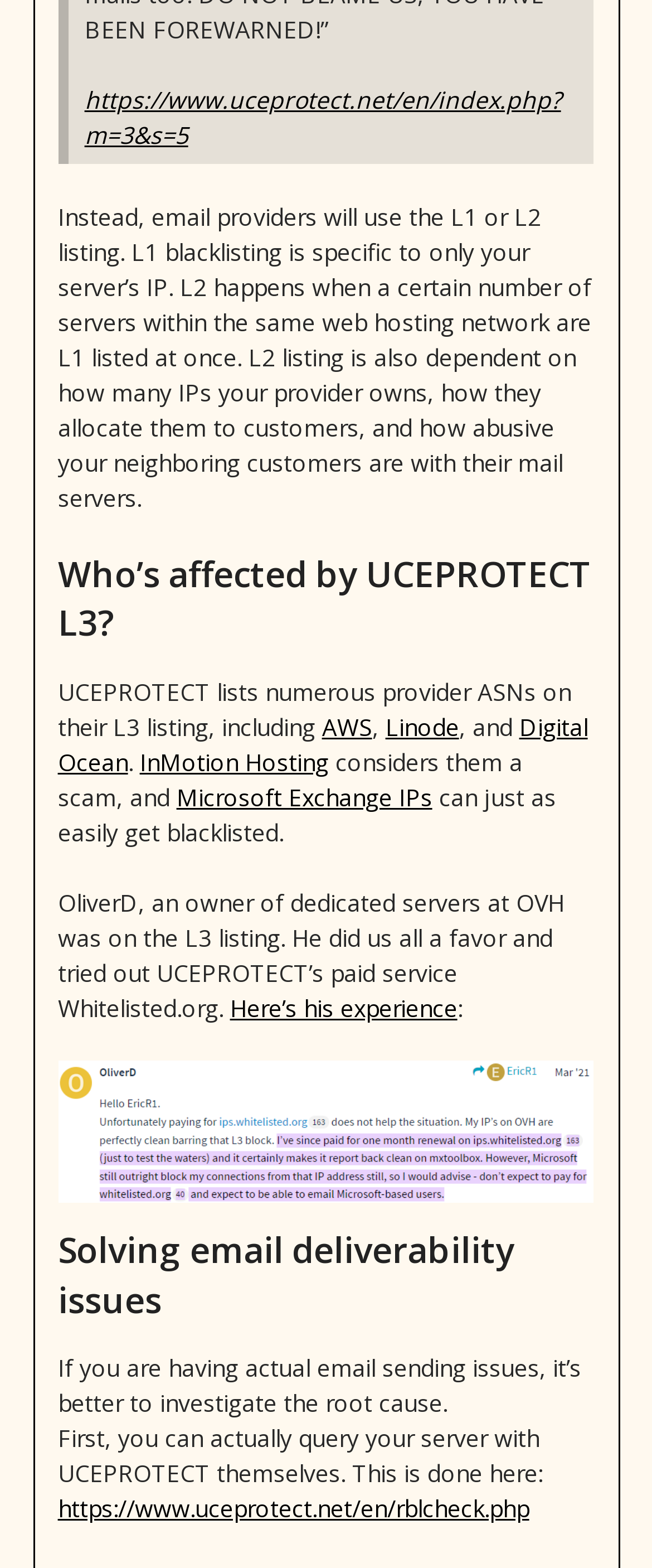How can you investigate email sending issues?
Using the information from the image, provide a comprehensive answer to the question.

The webpage suggests that if you are having actual email sending issues, it's better to investigate the root cause, and one way to do this is to query your server with UCEPROTECT themselves, which can be done through a specific URL provided on the webpage.